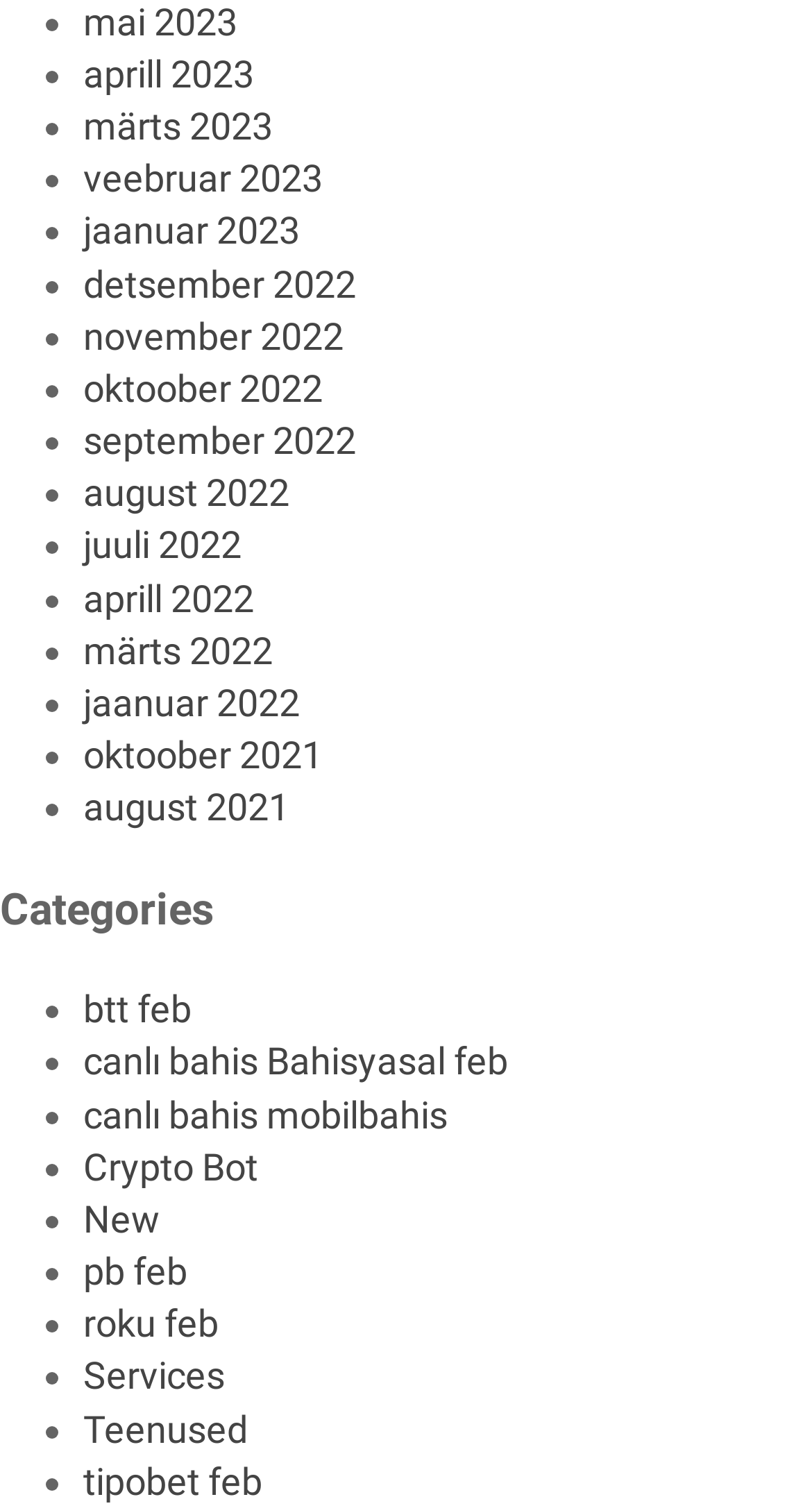Could you specify the bounding box coordinates for the clickable section to complete the following instruction: "View September 2022"?

[0.103, 0.278, 0.438, 0.307]